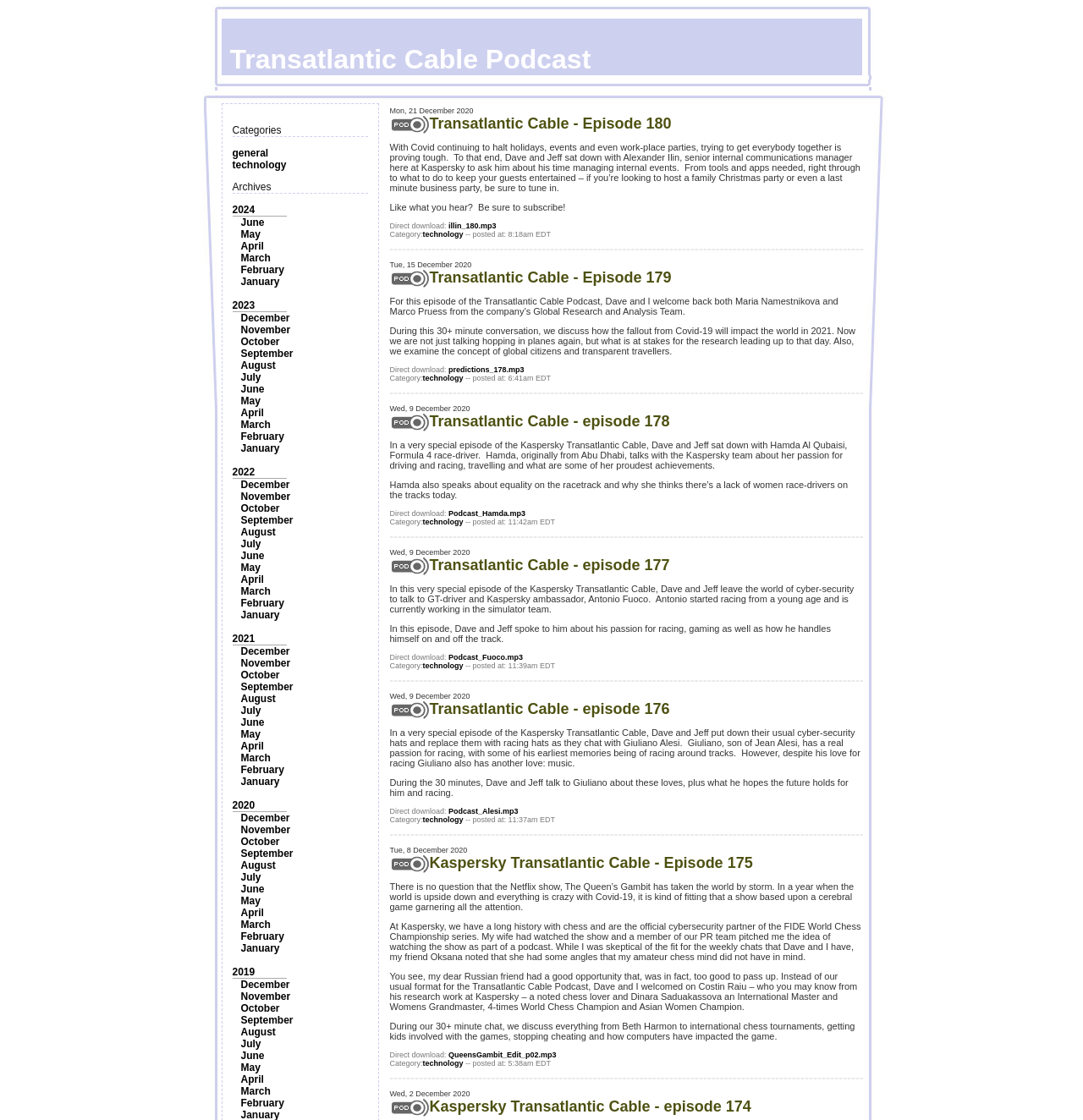Identify the coordinates of the bounding box for the element that must be clicked to accomplish the instruction: "Listen to the 'Transatlantic Cable - Episode 180' podcast".

[0.359, 0.094, 0.797, 0.214]